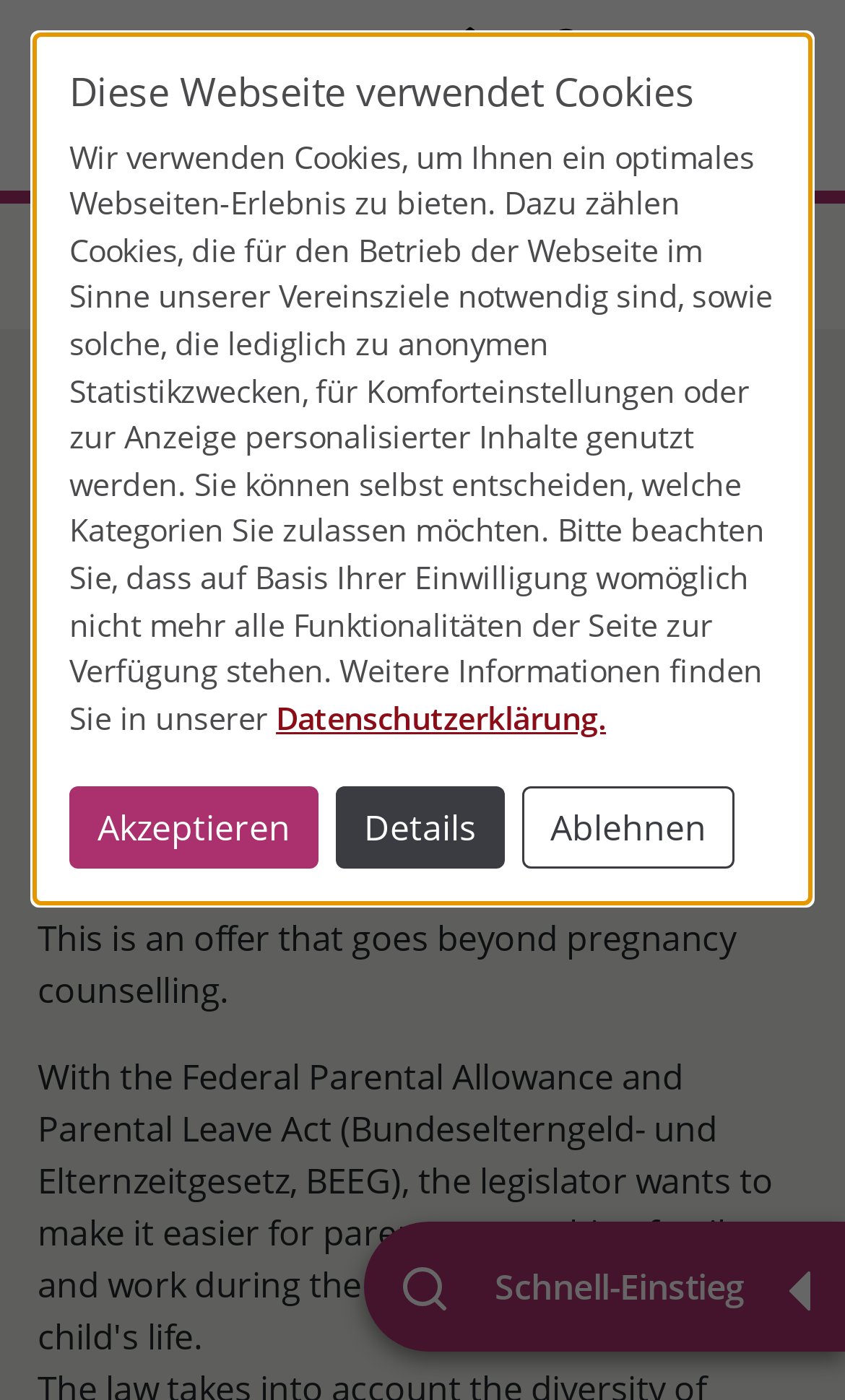Identify the bounding box coordinates of the area you need to click to perform the following instruction: "Explore courses".

None